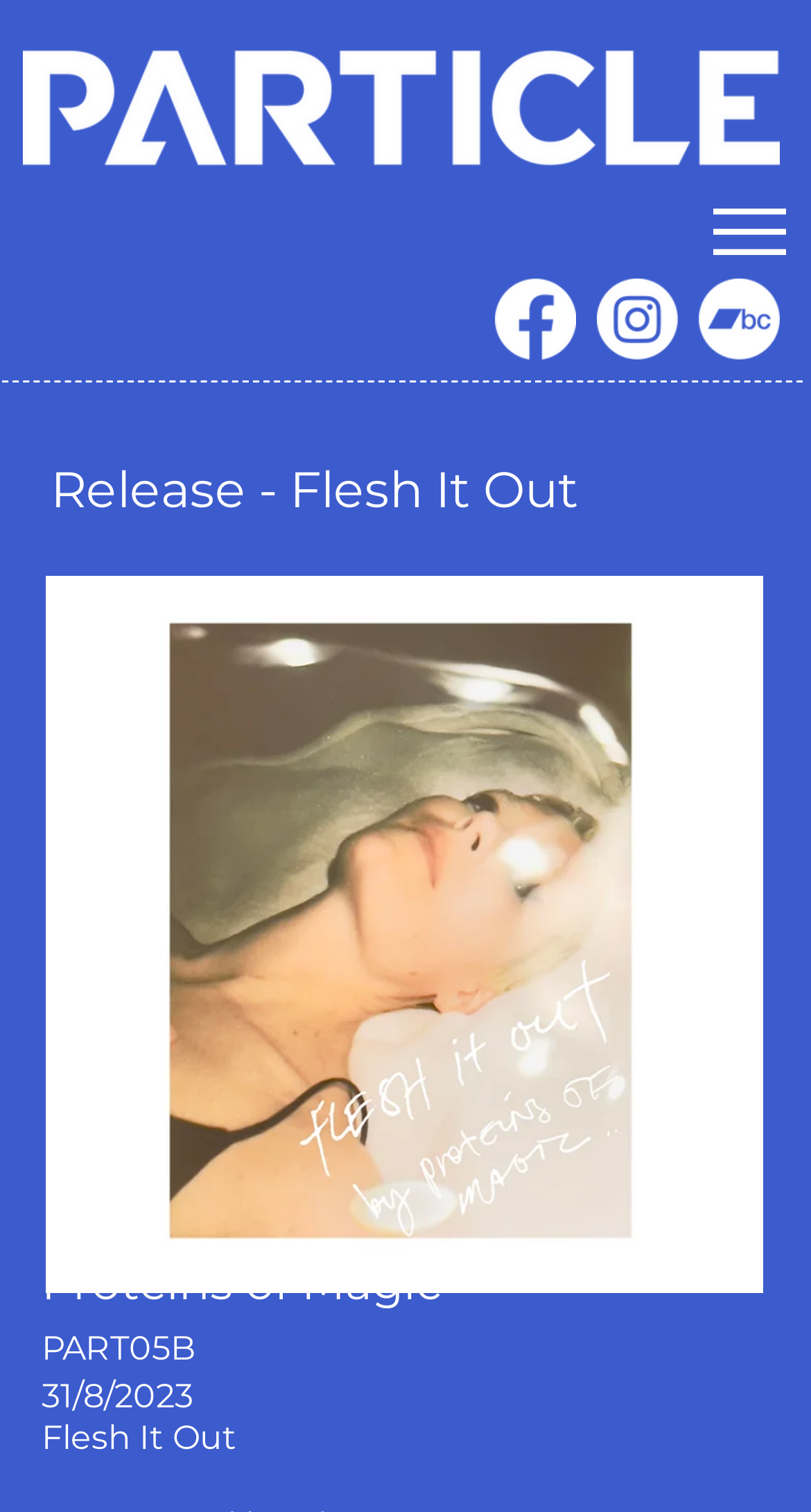Describe every aspect of the webpage in a detailed manner.

The webpage is titled "Releases_Part5B | Particle Recordings" and appears to be a music release page. At the top, there is a social bar with three links to Facebook, Instagram, and Bandcamp, each accompanied by an image of the respective social media platform's logo. 

Below the social bar, there is a prominent link spanning almost the entire width of the page. 

On the right side of the page, there is a button. 

The main content of the page is divided into sections, with headings that provide information about a music release. The first heading reads "Proteins of Magic", followed by "PART05B" and "31/8/2023", which likely indicate the title, part number, and release date of the music release. 

Further down, there is another heading "Flesh It Out", which might be the title of a song or an album. Finally, there is a heading "Release - Flesh It Out", which seems to be a summary of the release.